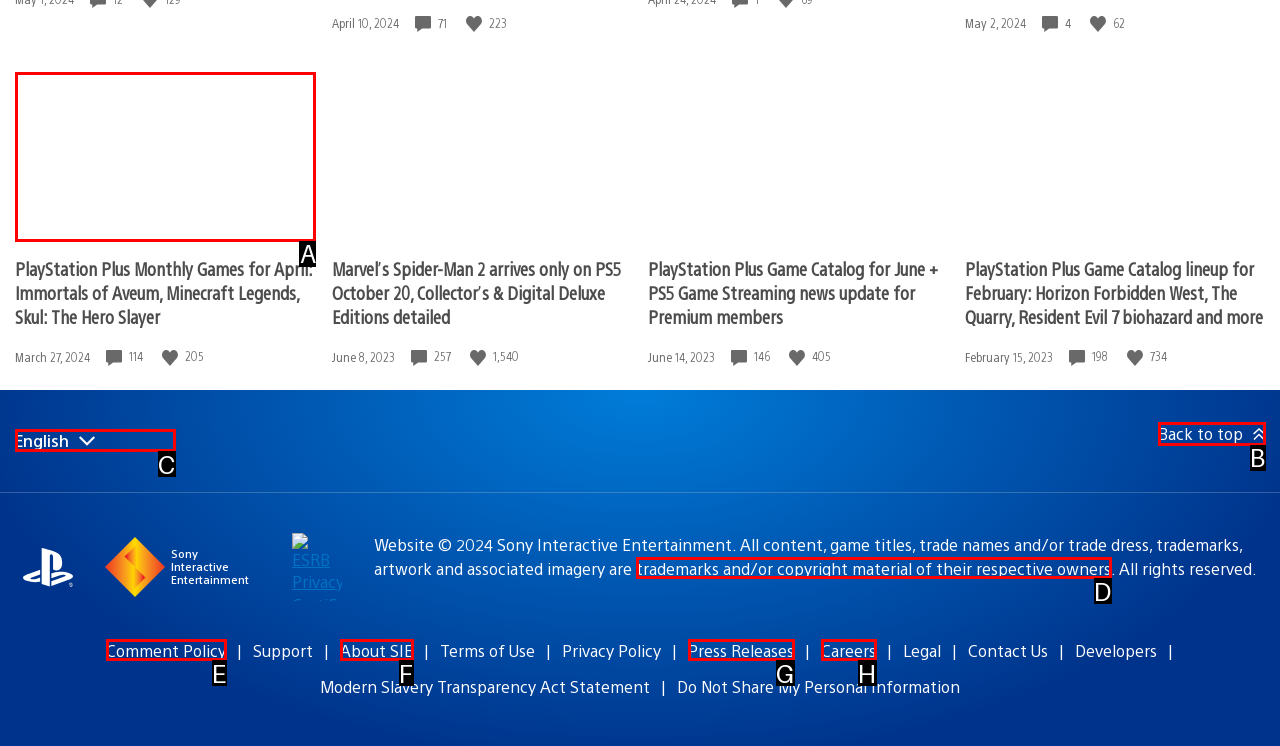Given the description: Terms of Use, identify the matching HTML element. Provide the letter of the correct option.

None